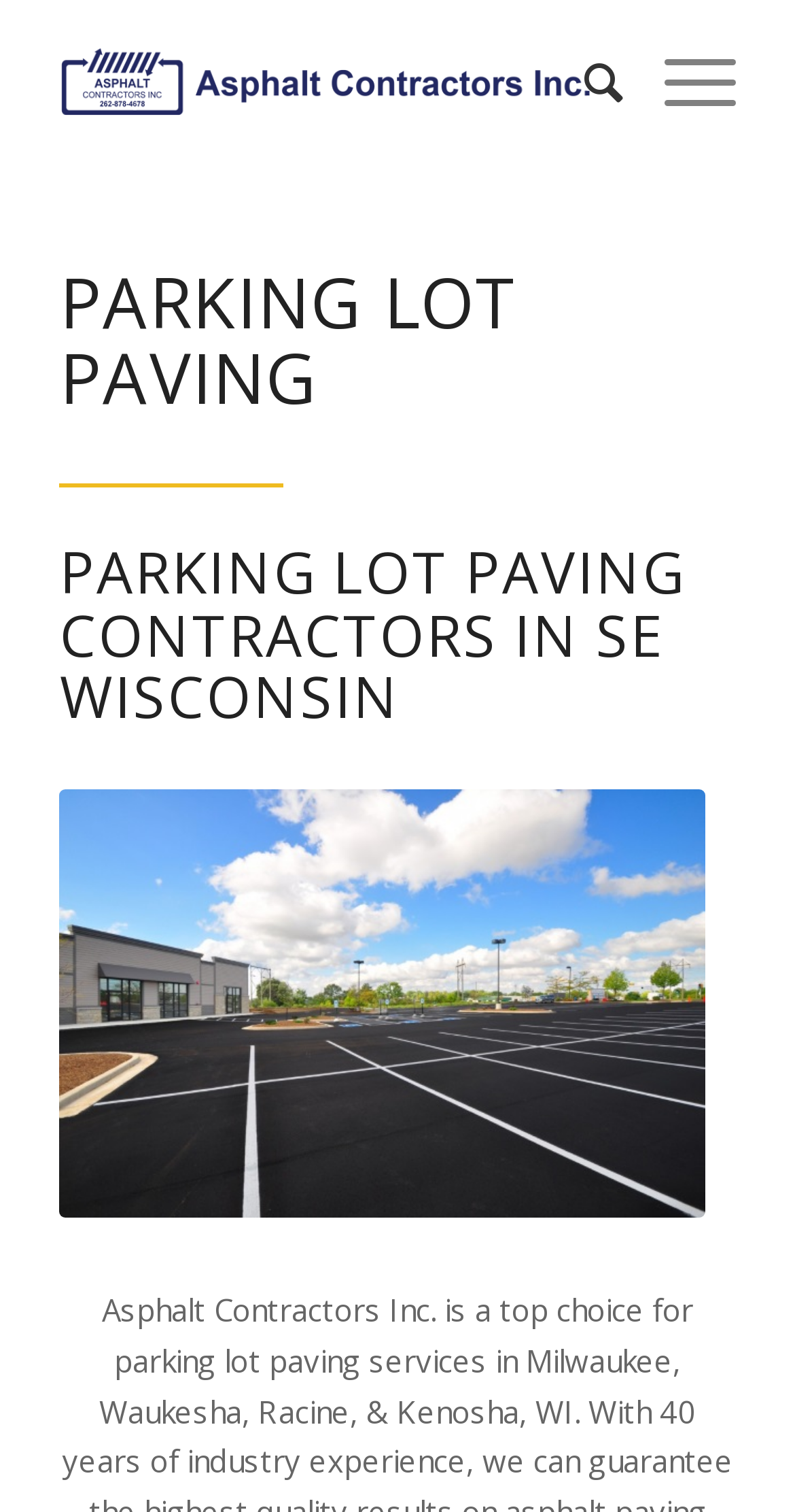Extract the primary header of the webpage and generate its text.

PARKING LOT PAVING